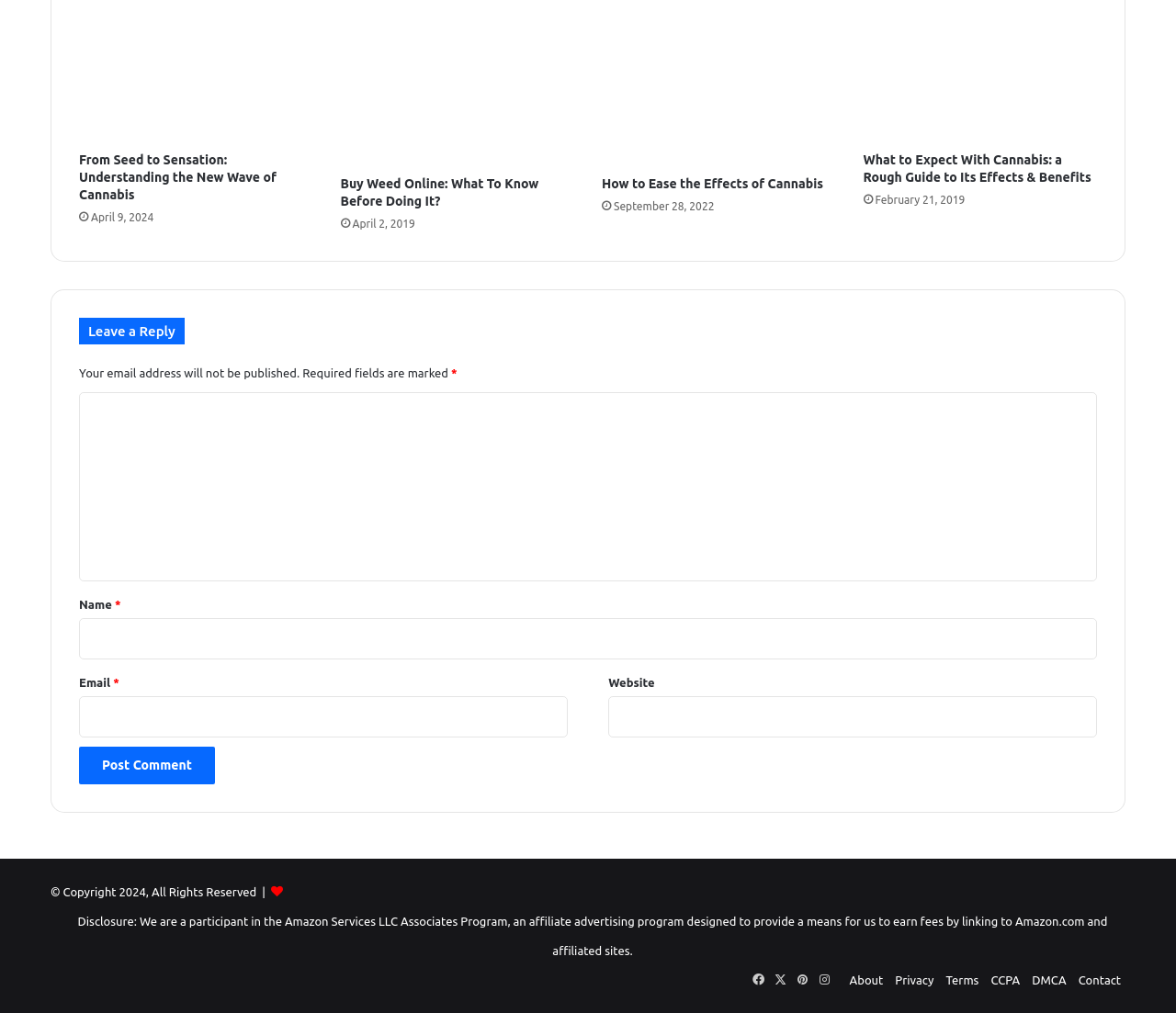Respond to the question below with a single word or phrase: How many articles are on the webpage?

4